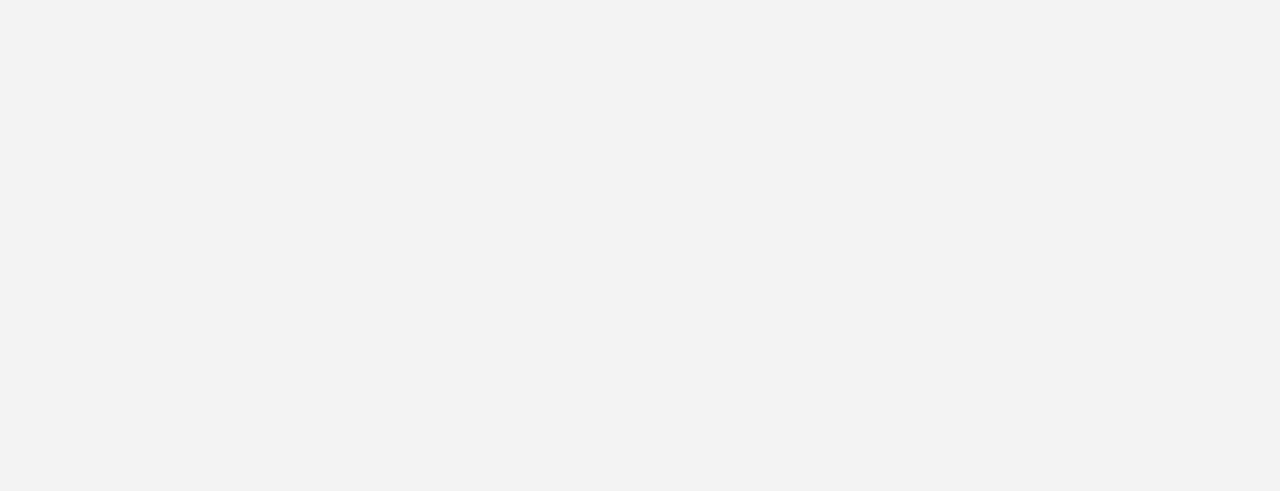What is the name of the company?
Please provide a single word or phrase in response based on the screenshot.

Western Sporting